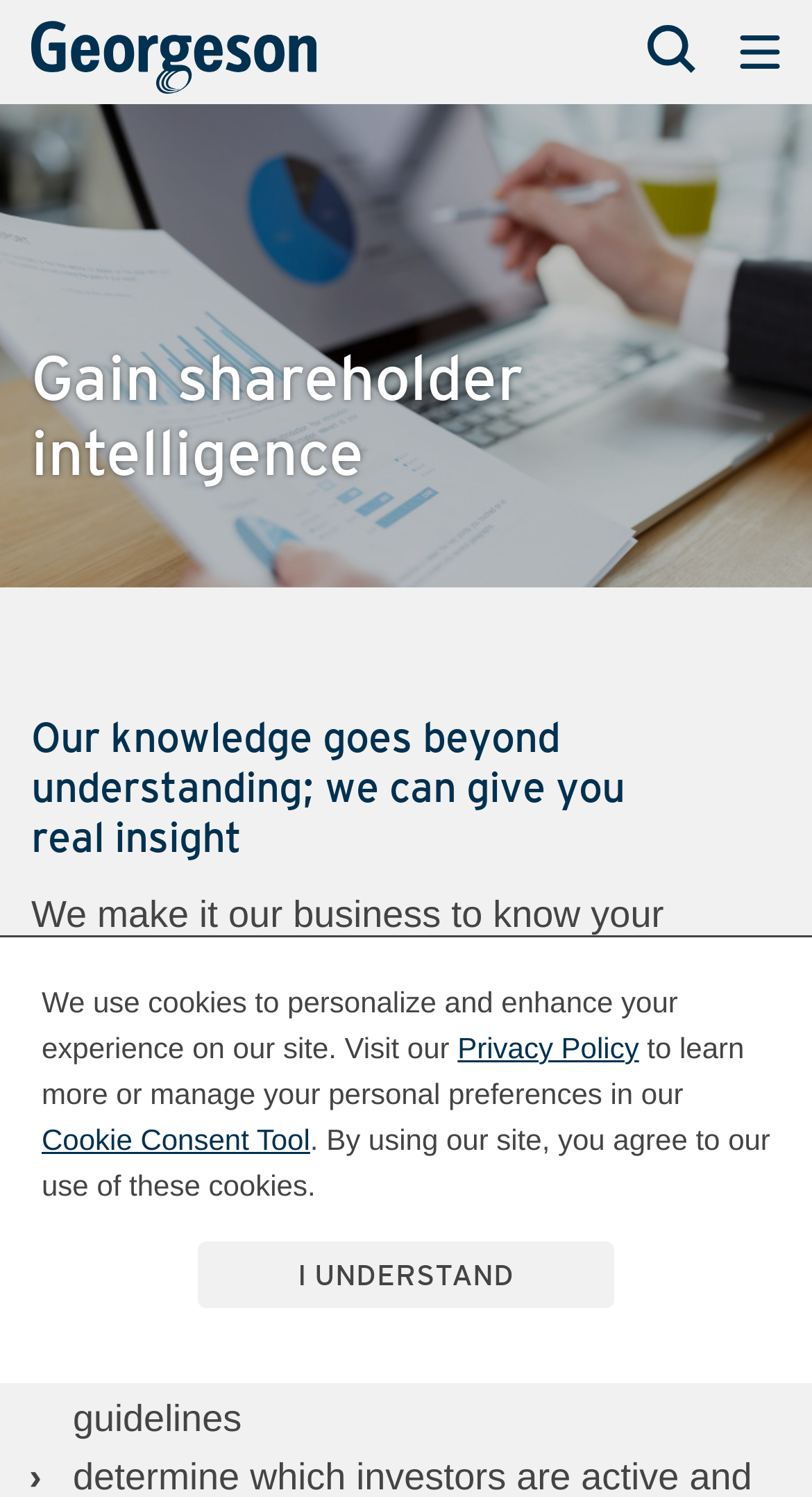Locate the headline of the webpage and generate its content.

Gain shareholder intelligence